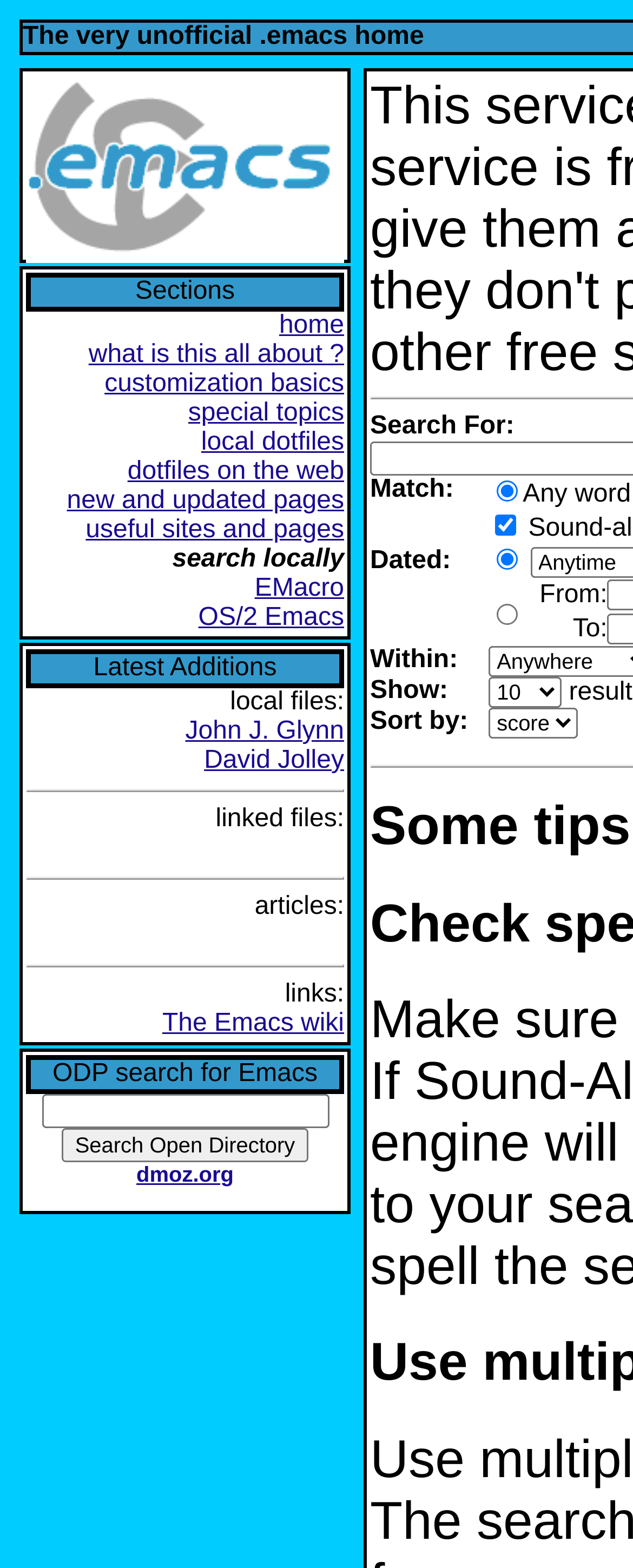Please answer the following question using a single word or phrase: What is the name of the first section?

Sections